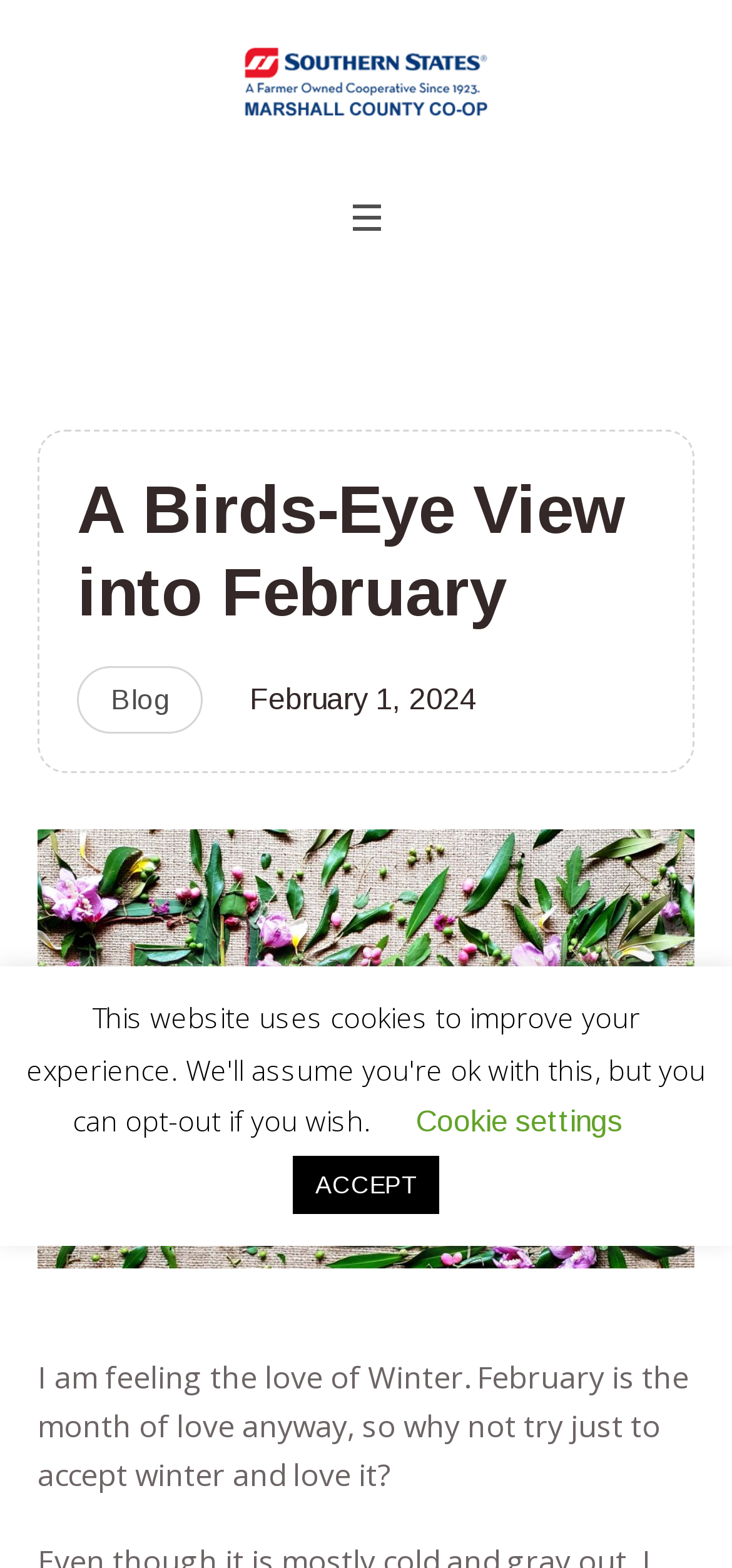Based on the element description: "title="Marshall County Co-Op"", identify the UI element and provide its bounding box coordinates. Use four float numbers between 0 and 1, [left, top, right, bottom].

[0.326, 0.024, 0.674, 0.084]